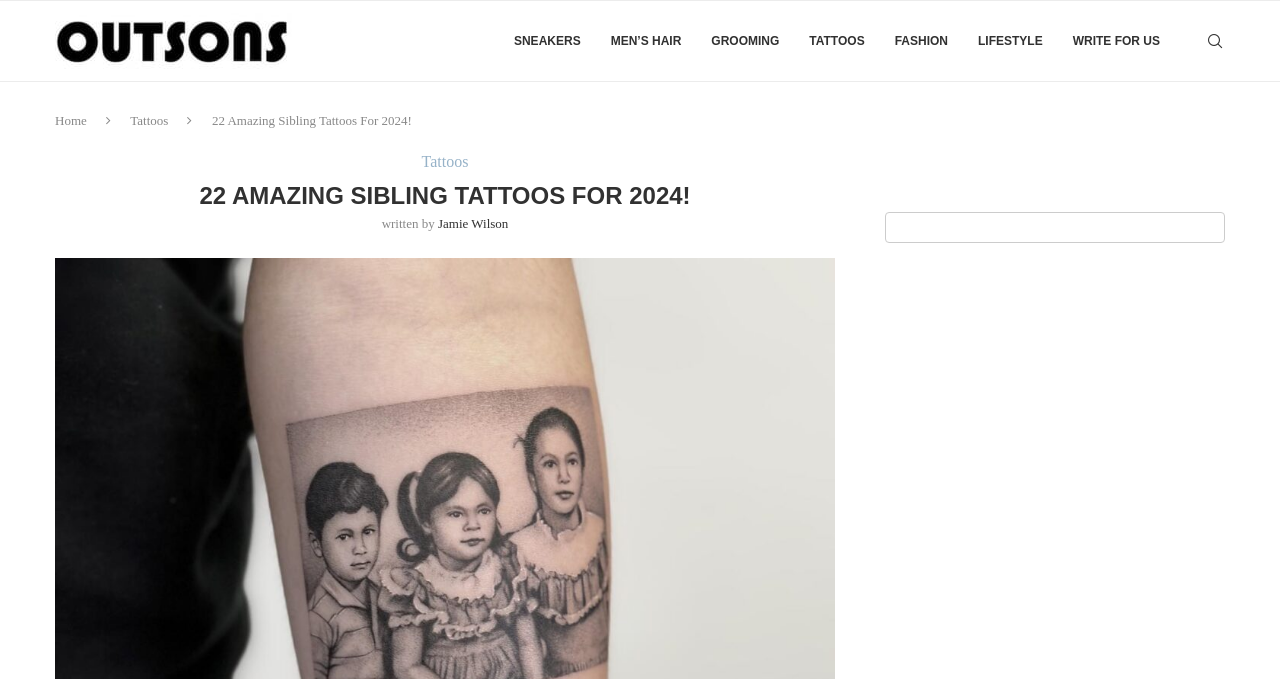Specify the bounding box coordinates of the area to click in order to execute this command: 'read the article by Jamie Wilson'. The coordinates should consist of four float numbers ranging from 0 to 1, and should be formatted as [left, top, right, bottom].

[0.342, 0.319, 0.397, 0.341]